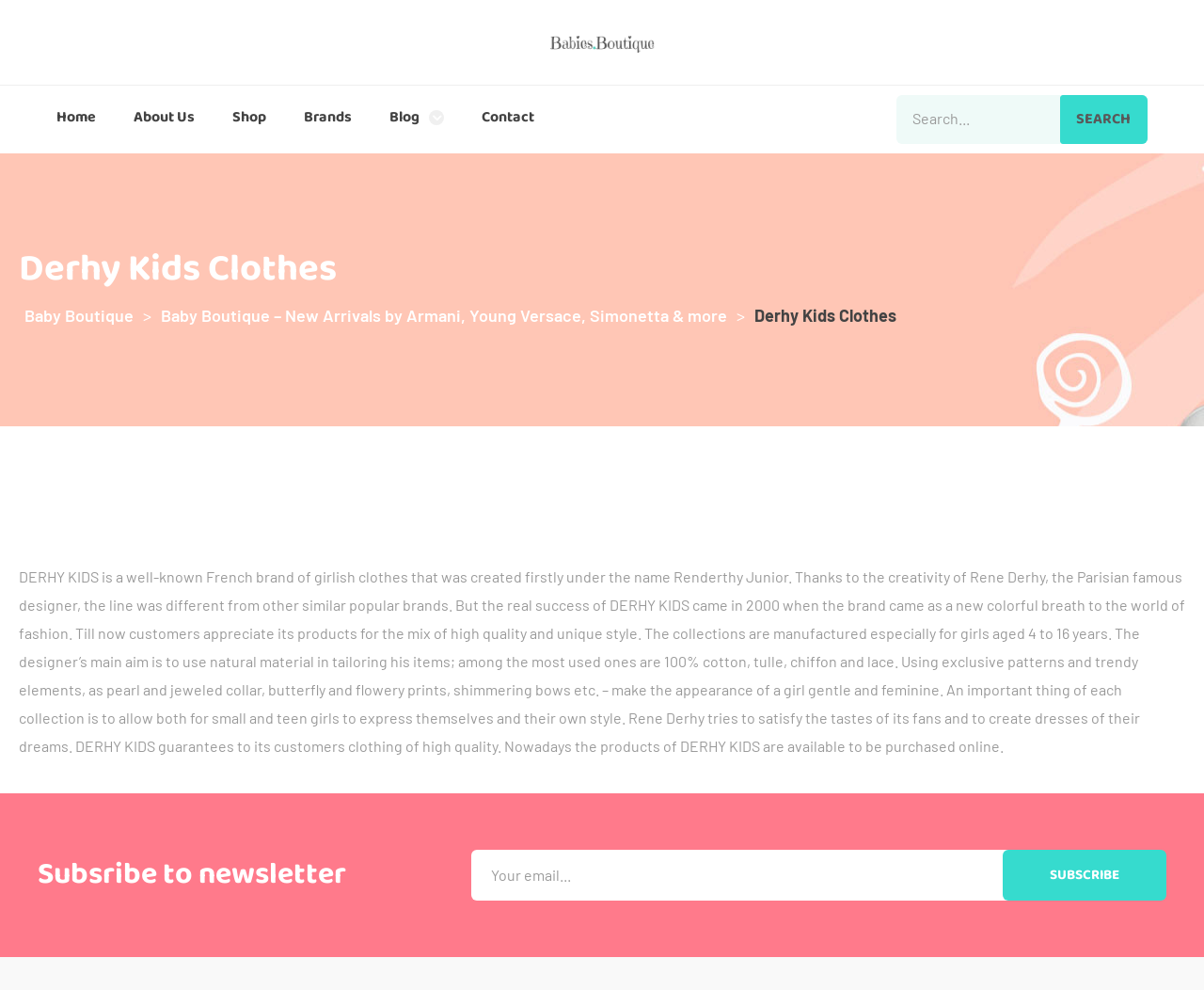Locate the primary heading on the webpage and return its text.

Derhy Kids Clothes